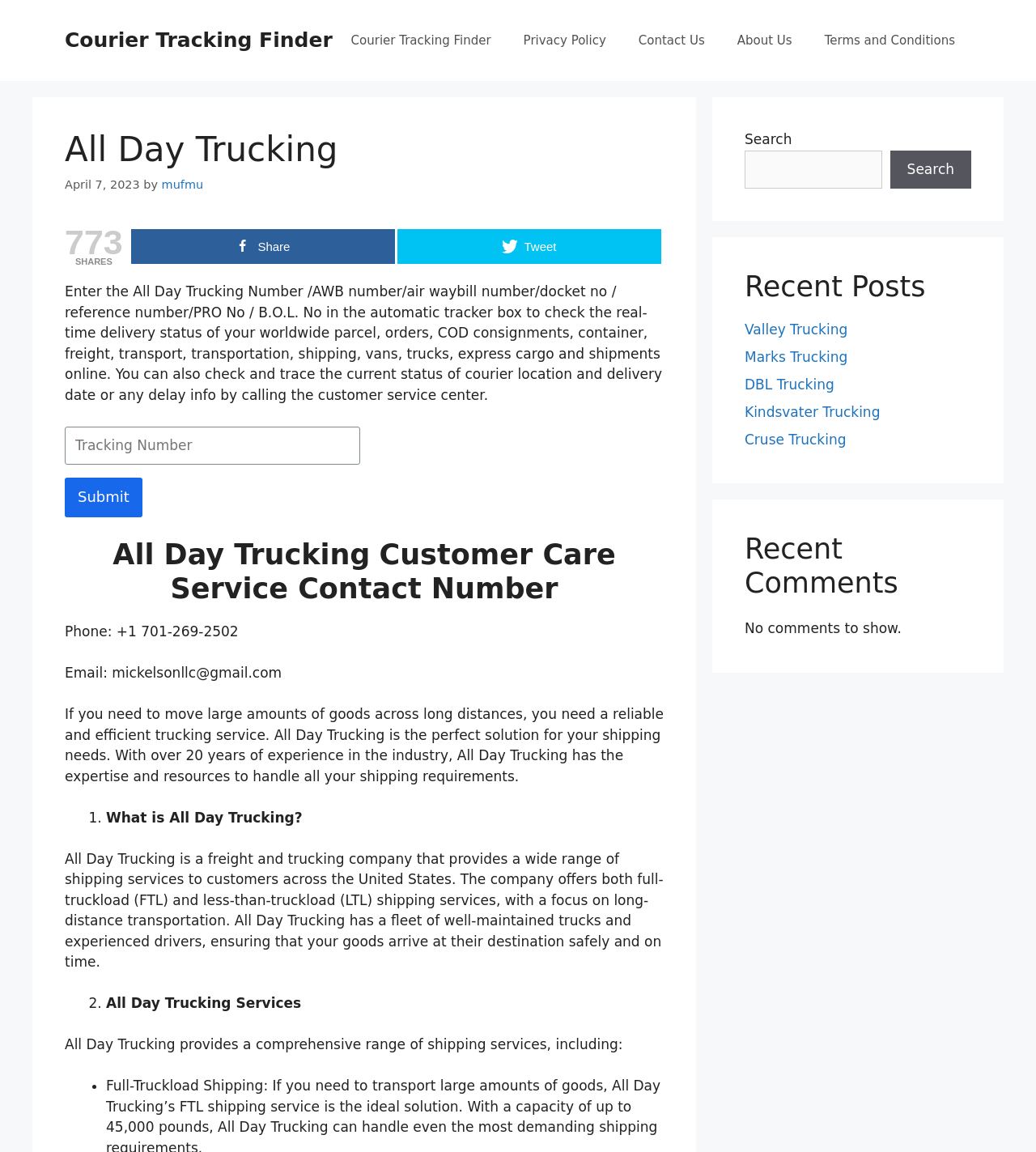Given the webpage screenshot, identify the bounding box of the UI element that matches this description: "Share".

[0.126, 0.199, 0.381, 0.229]